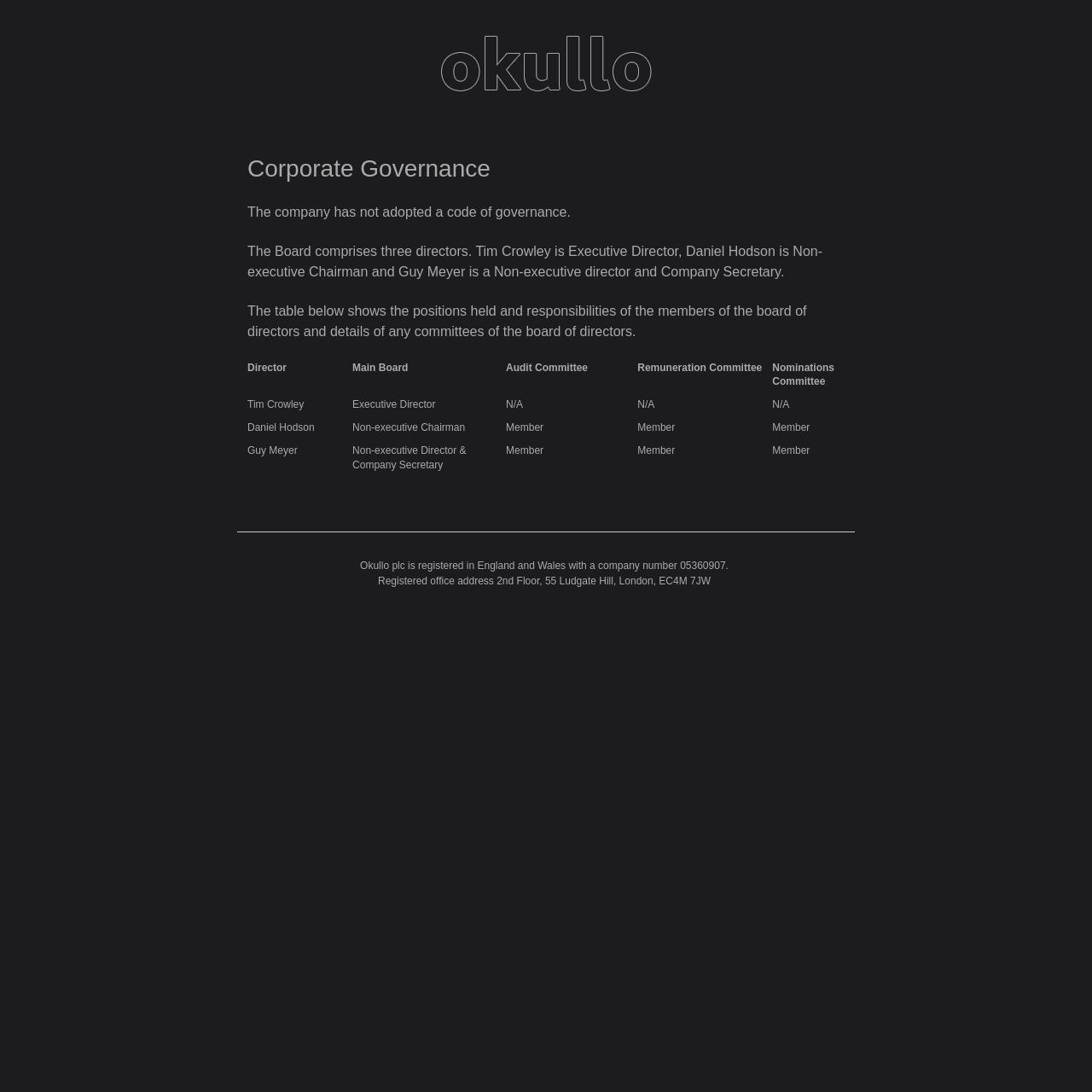Where is Okullo plc registered?
By examining the image, provide a one-word or phrase answer.

England and Wales